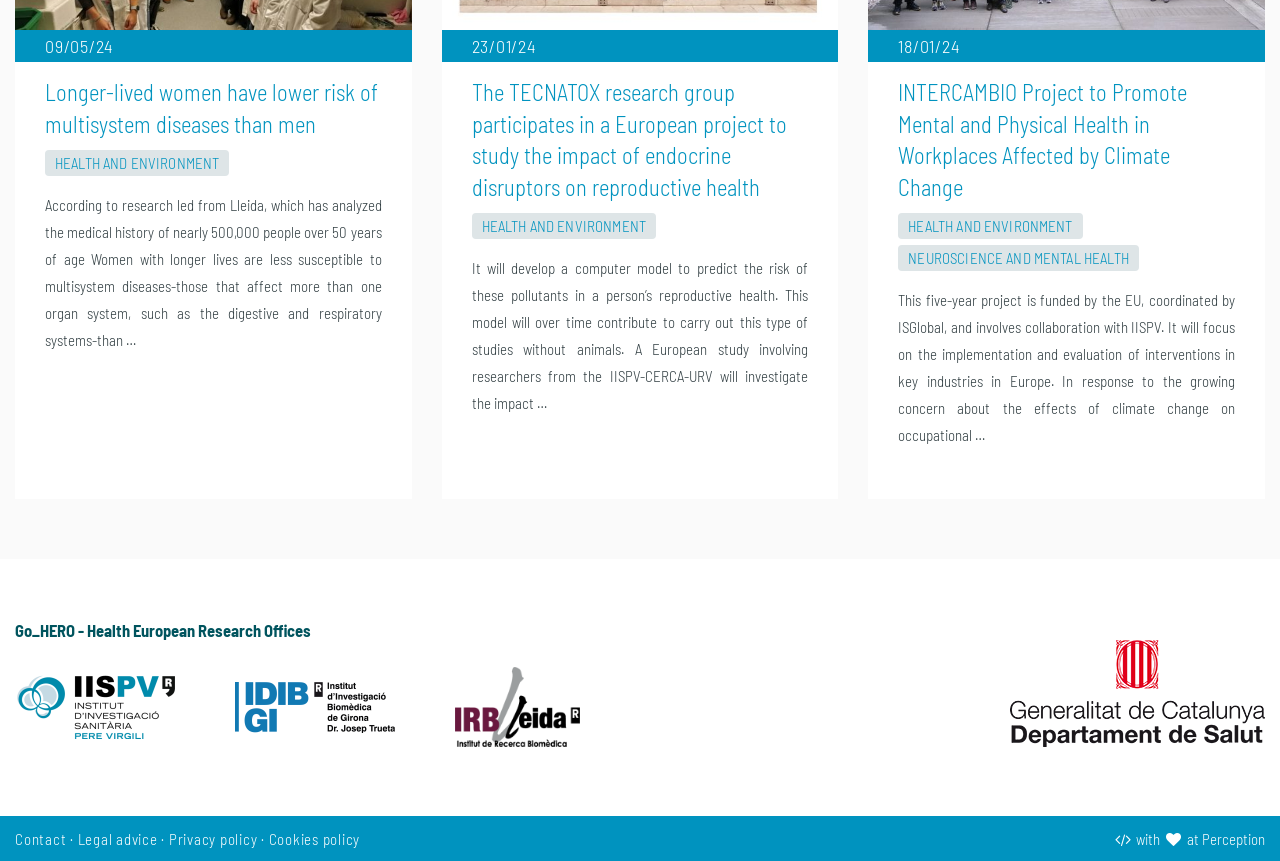How many articles are on this webpage?
Please look at the screenshot and answer using one word or phrase.

3